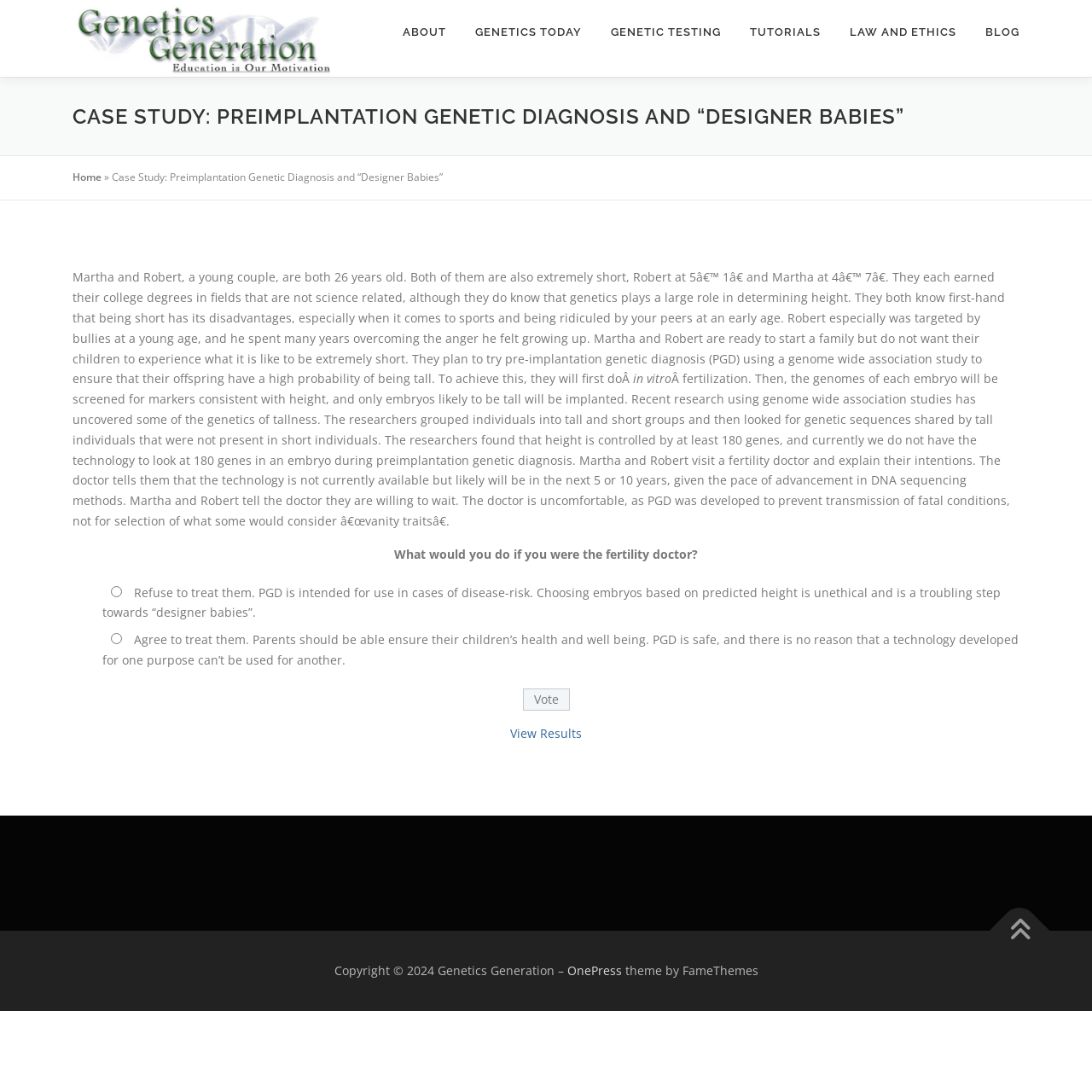Extract the primary heading text from the webpage.

CASE STUDY: PREIMPLANTATION GENETIC DIAGNOSIS AND “DESIGNER BABIES”